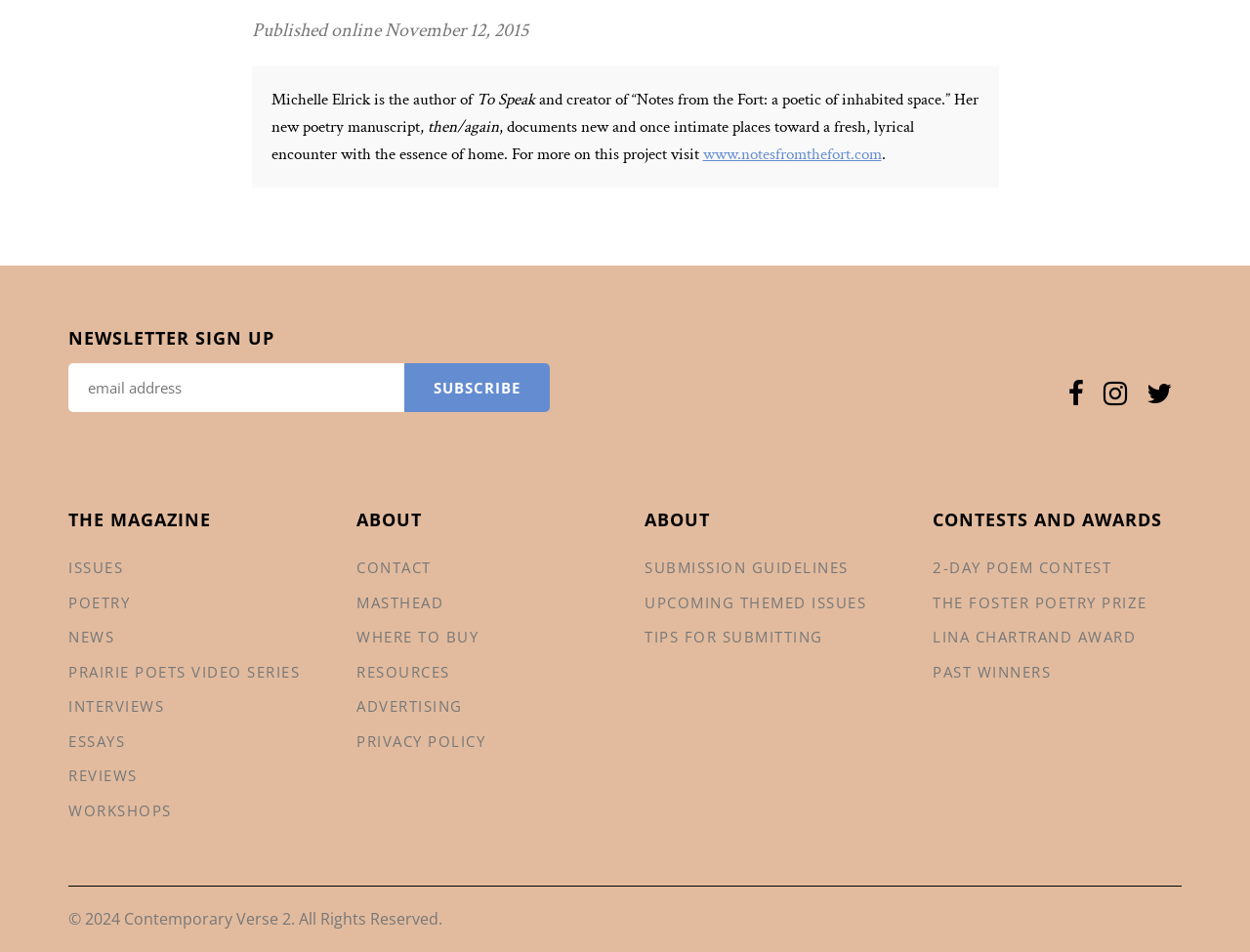What is the name of the poetry manuscript? Based on the image, give a response in one word or a short phrase.

then/again